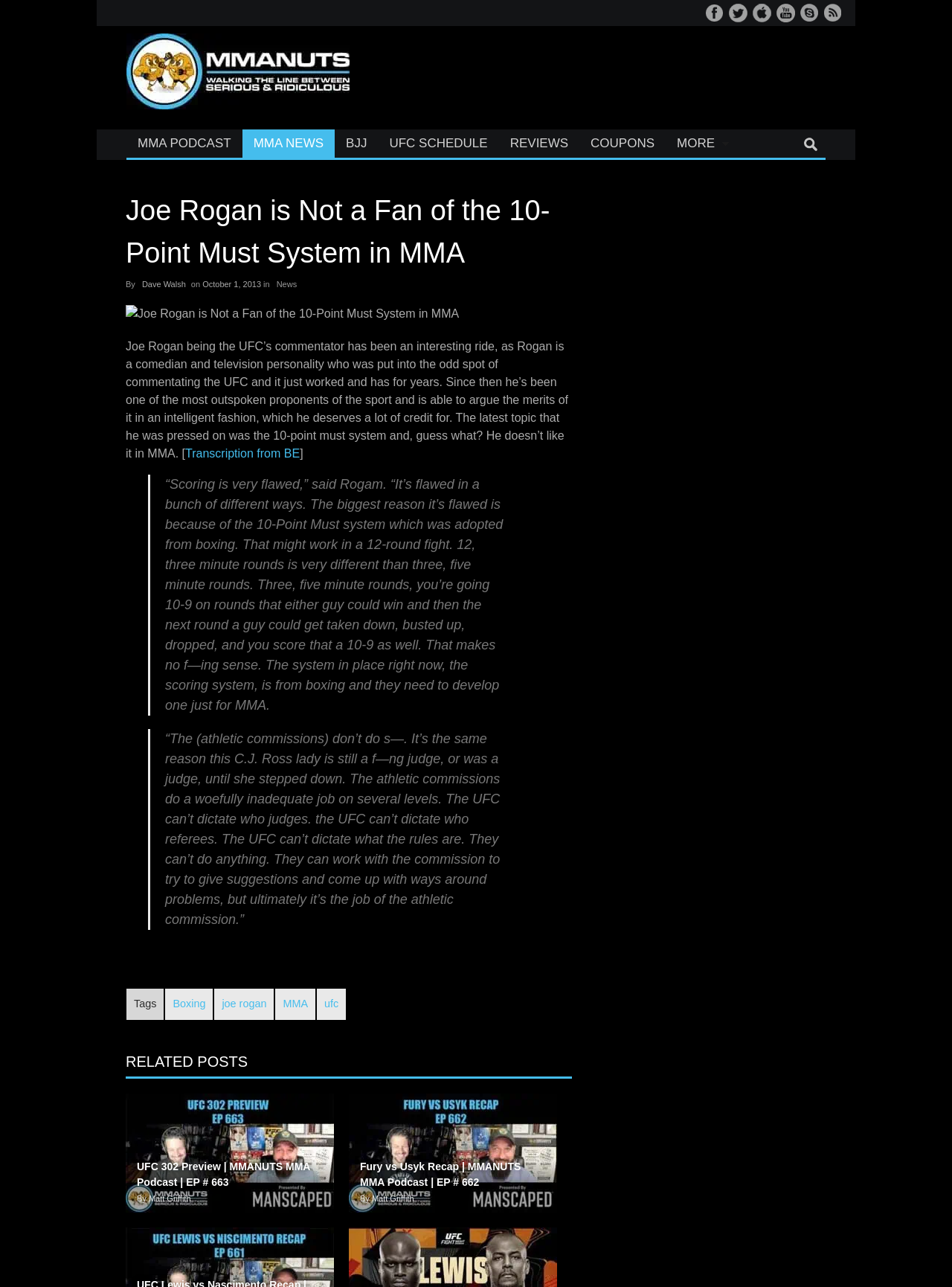What is the topic that Joe Rogan was pressed on?
Refer to the image and answer the question using a single word or phrase.

10-point must system